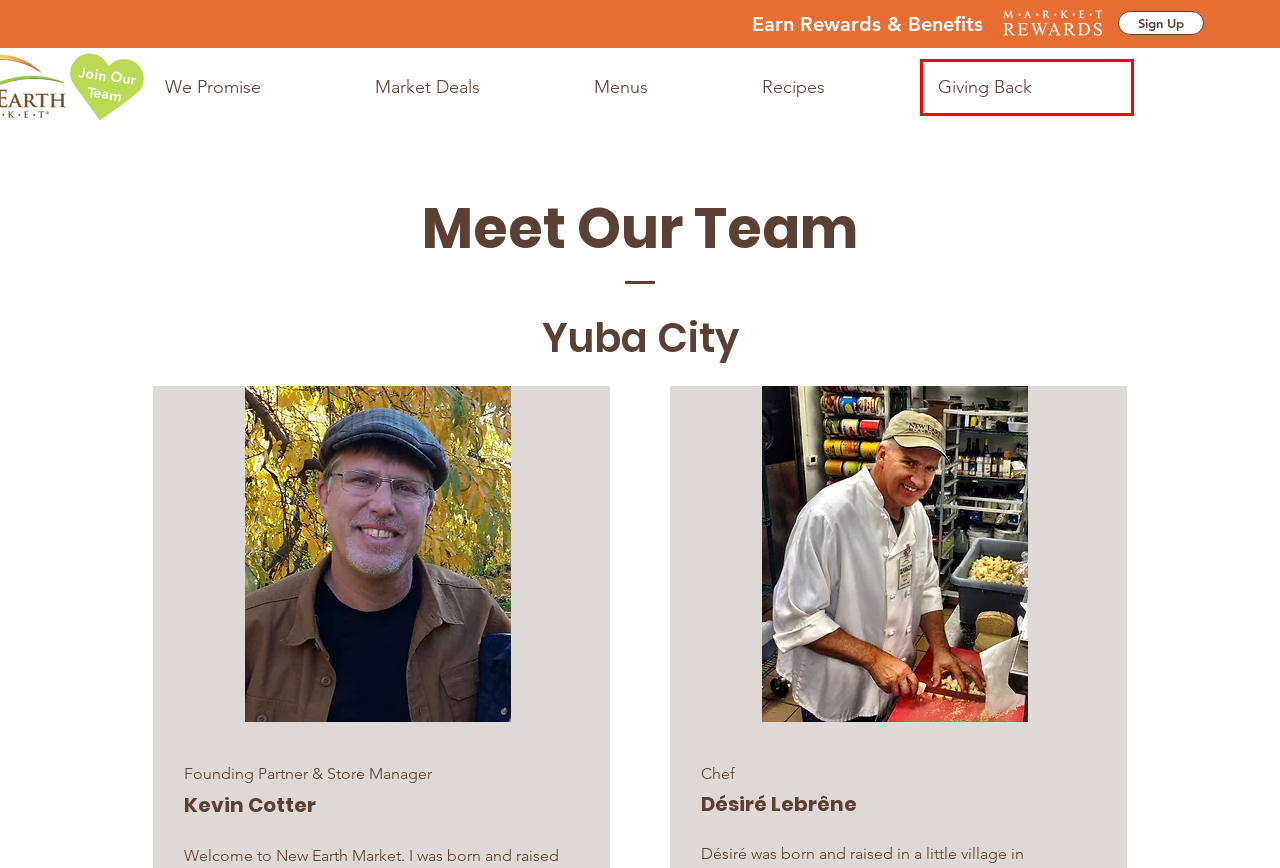You are presented with a screenshot of a webpage with a red bounding box. Select the webpage description that most closely matches the new webpage after clicking the element inside the red bounding box. The options are:
A. Customer Feedback | New Earth Market
B. New Earth Market | Recipes
C. New Earth Market | Menus
D. New Earth Market | Join Our Team
E. New Earth Market | We Promise
F. Market Deals
G. New Earth Market | Accessibility Statement
H. New Earth Market | Giving Back

H